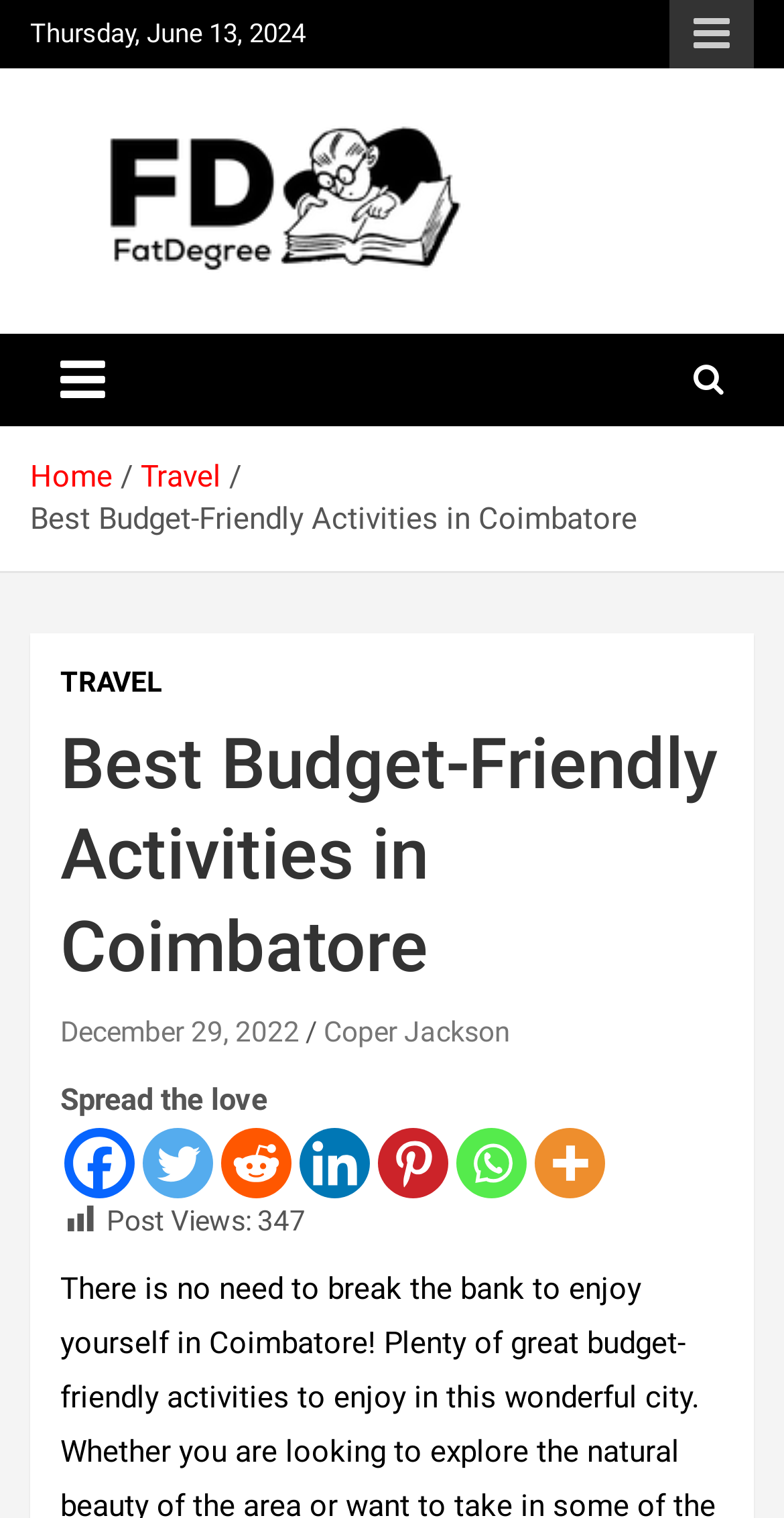How many post views does the article have?
Utilize the information in the image to give a detailed answer to the question.

The number of post views can be found at the bottom of the webpage, where it says 'Post Views: 347'.